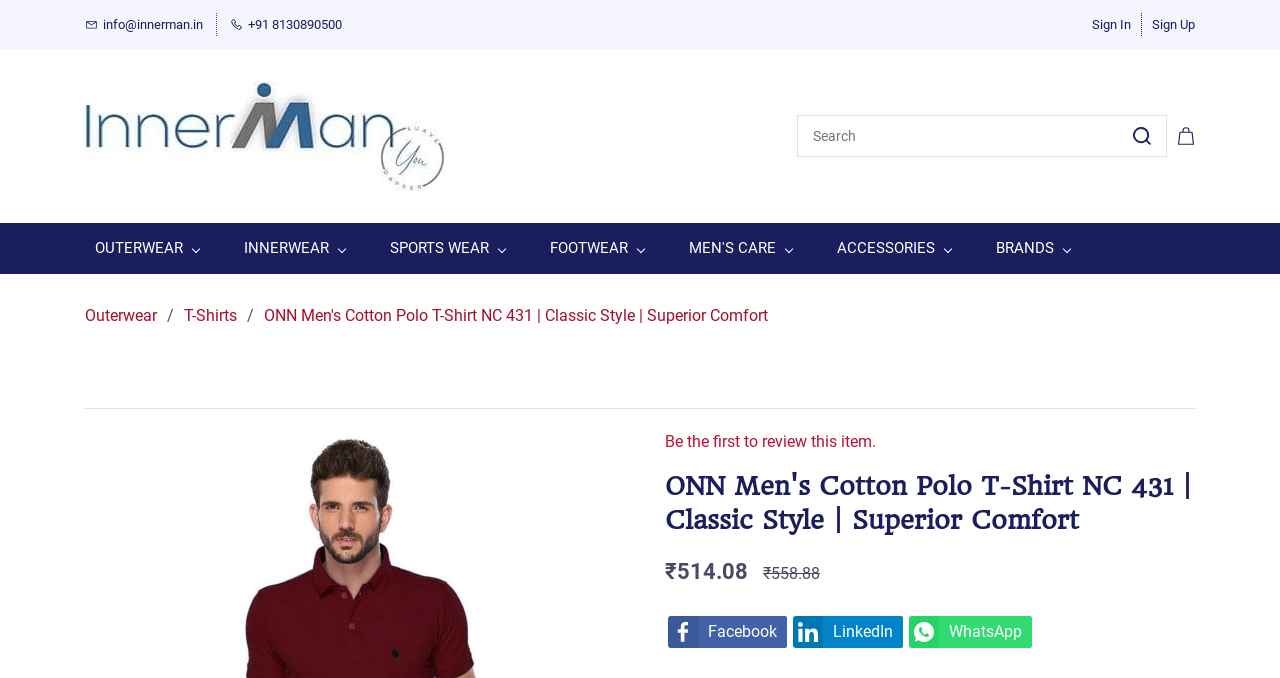Create a detailed summary of all the visual and textual information on the webpage.

This webpage appears to be a product page for an ONN Men's Cotton Polo T-Shirt NC 431. At the top left, there is a logo of InnerMan, accompanied by a link to the website's homepage. Below the logo, there are two rows of links: the first row contains contact information, including an email address and a phone number, while the second row has links to sign in and sign up.

On the right side of the top section, there is a search bar with a button and a small icon. Below the search bar, there are several links to different categories, including outerwear, innerwear, sports wear, footwear, men's care, accessories, and brands.

The main content of the page is focused on the product, with a heading that reads "ONN Men's Cotton Polo T-Shirt NC 431 | Classic Style | Superior Comfort". Below the heading, there is a link to review the product, which indicates that no reviews have been submitted yet. The product's price is displayed in two formats: the original price of ₹558.88 and the discounted price of ₹514.08.

At the bottom of the page, there are social media links to Facebook, LinkedIn, and WhatsApp, each accompanied by a small icon.